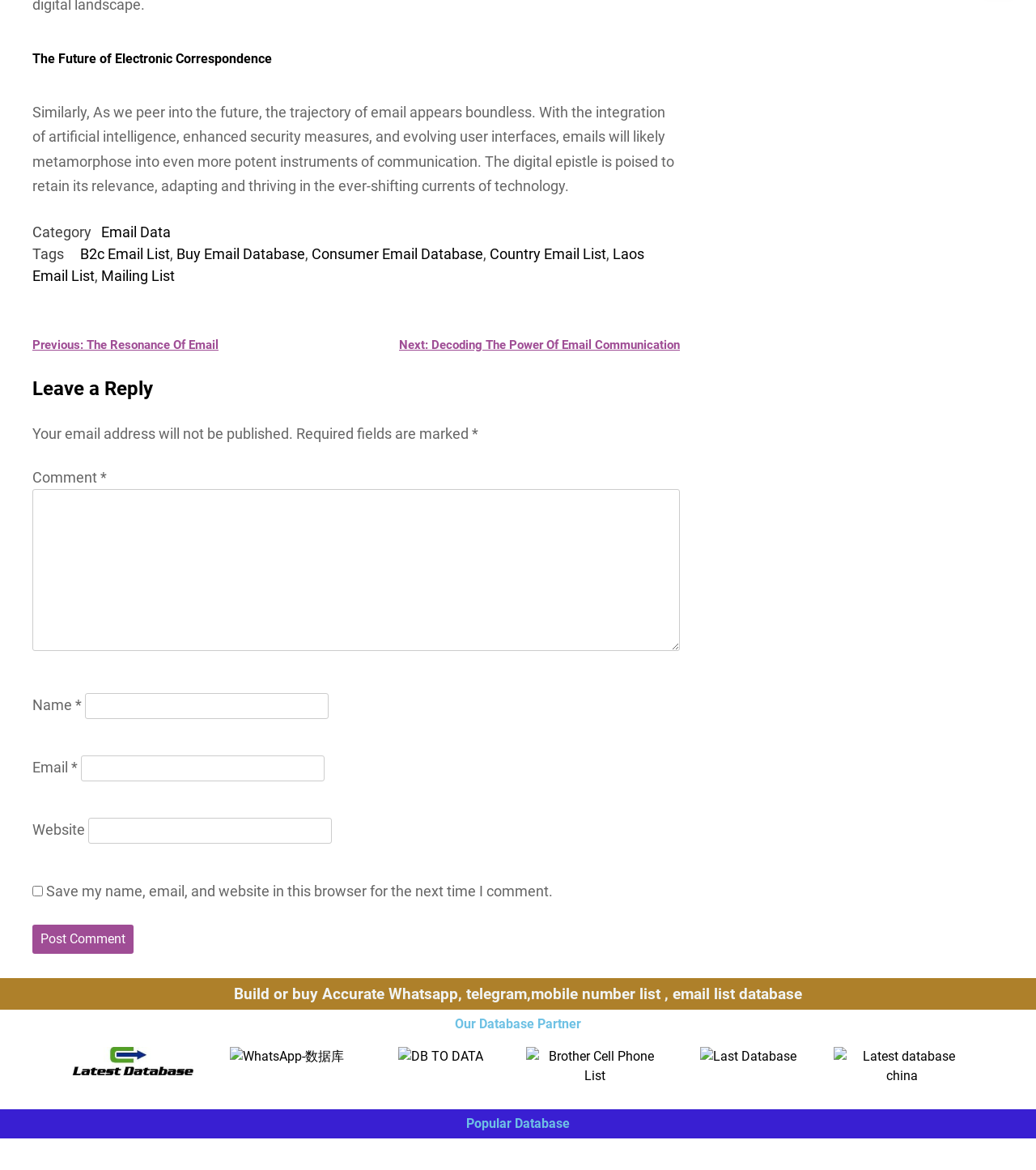How many links are there in the footer?
Could you answer the question with a detailed and thorough explanation?

The footer section contains several links, including 'Email Data', 'B2c Email List', 'Buy Email Database', 'Consumer Email Database', 'Country Email List', 'Laos Email List', and 'Mailing List'. Counting these links, there are 7 links in the footer.